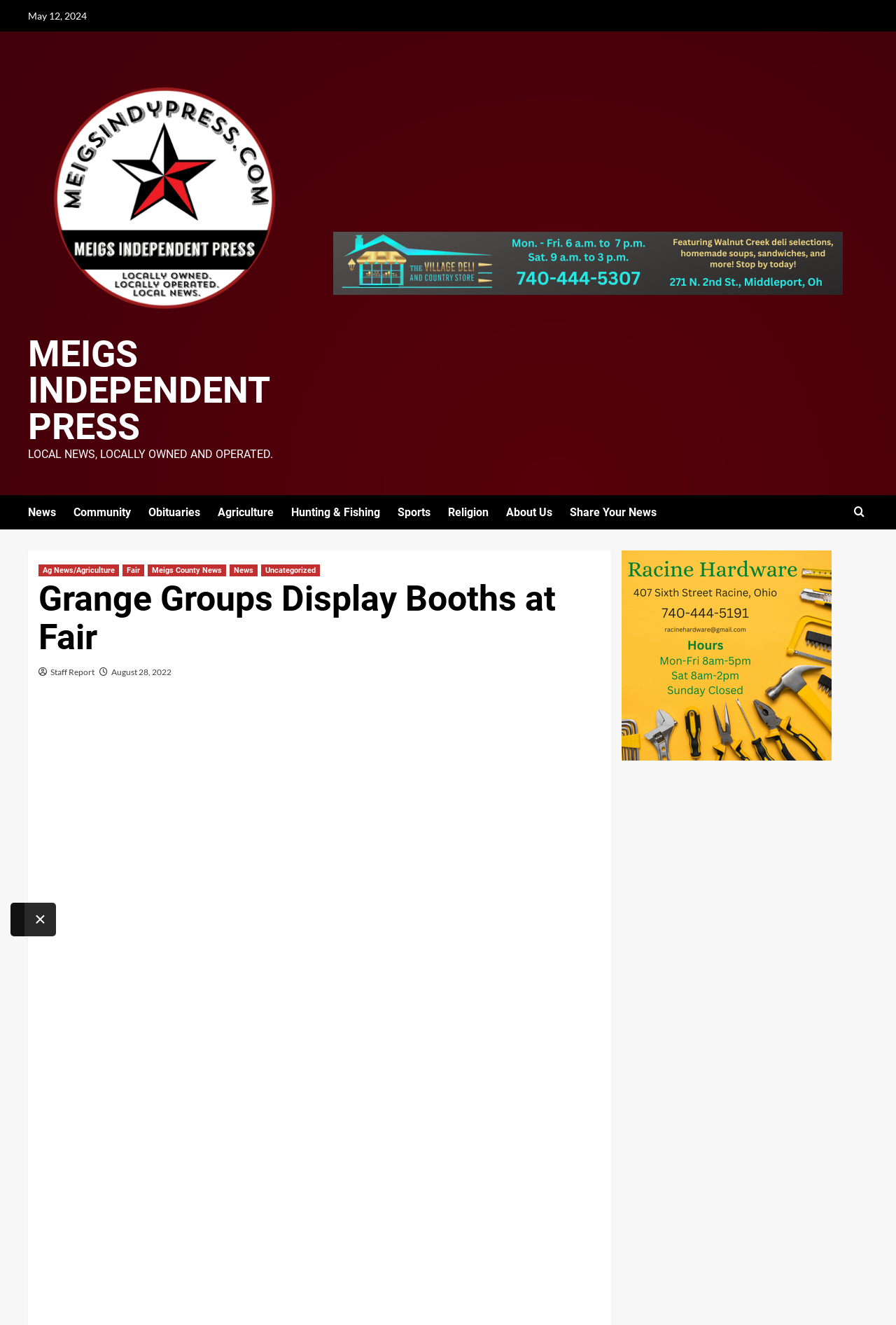Please respond to the question using a single word or phrase:
What type of organization is Grange?

Agricultural